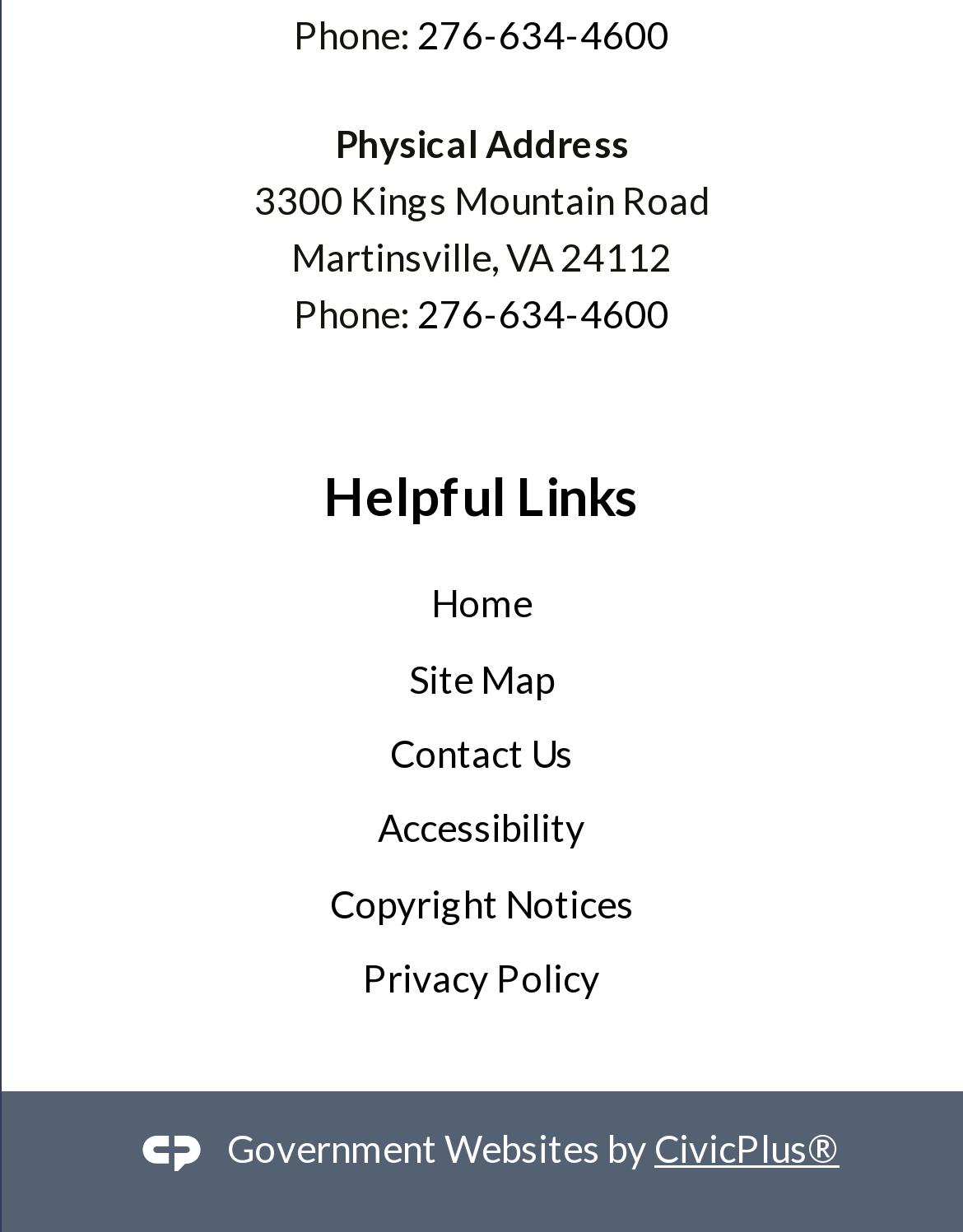What is the phone number?
Refer to the image and respond with a one-word or short-phrase answer.

276-634-4600